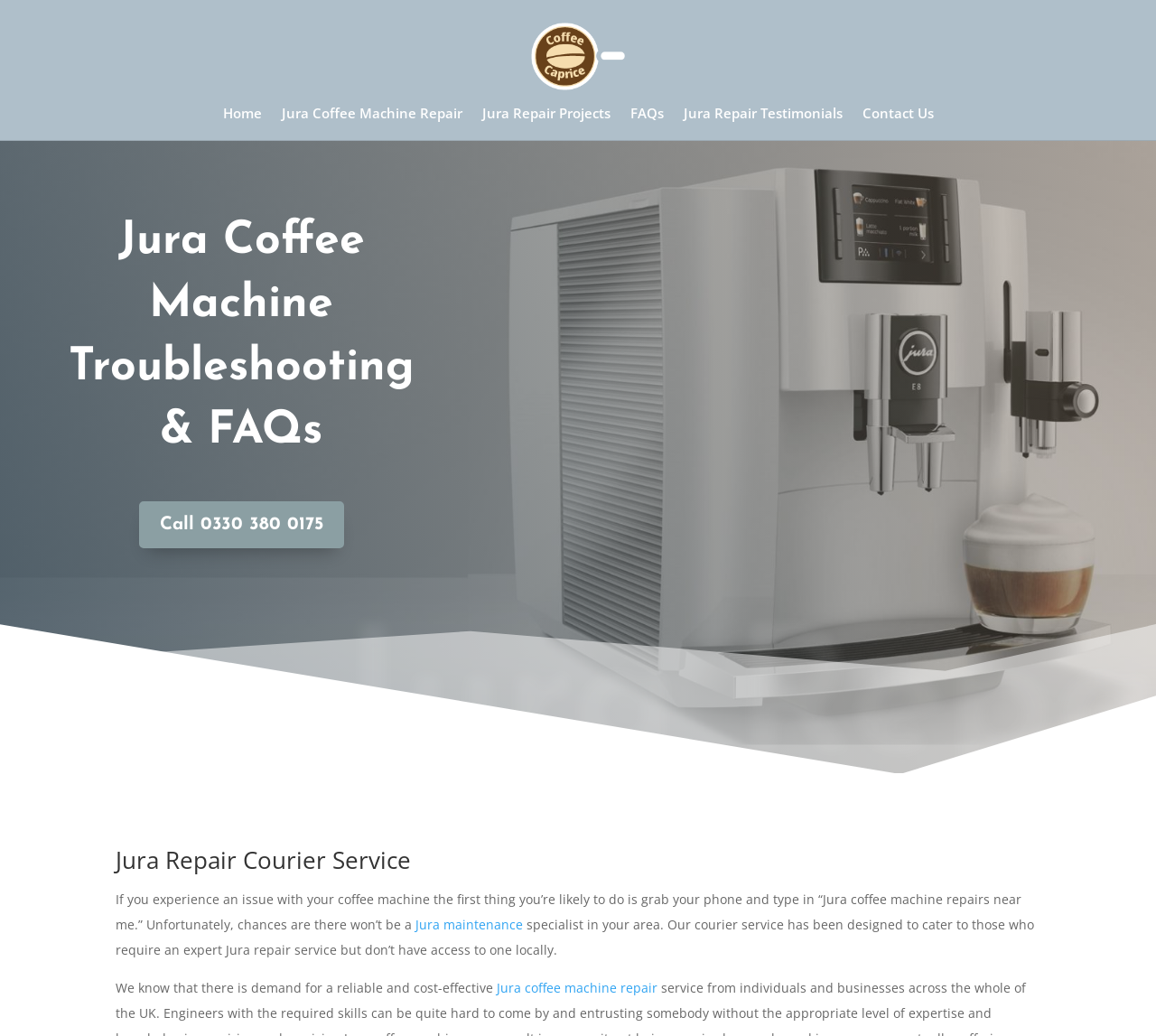What is the title or heading displayed on the webpage?

Jura Coffee Machine Troubleshooting & FAQs